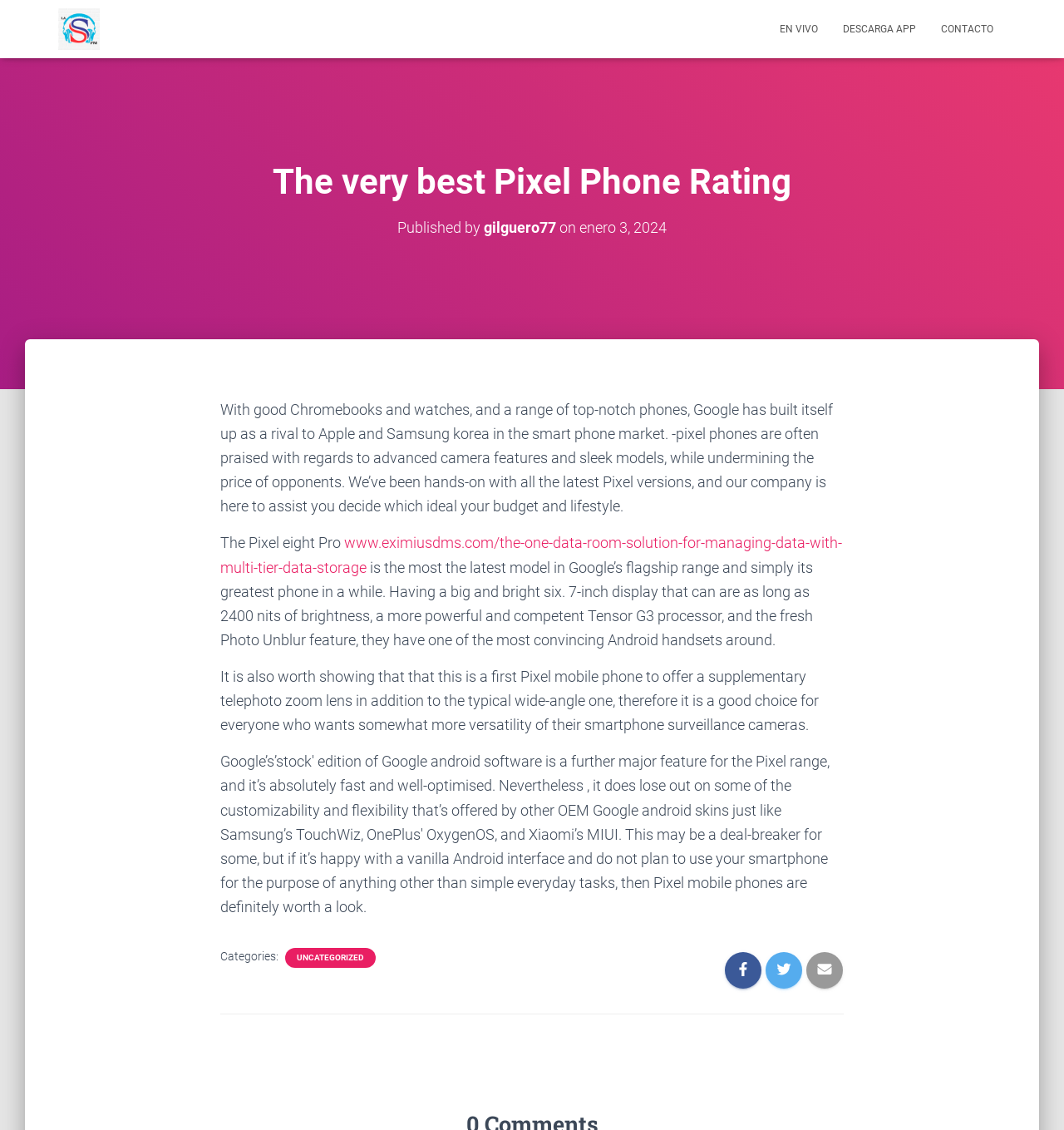How many links are there in the categories section?
Answer the question in as much detail as possible.

The question asks for the number of links in the categories section. From the webpage, we can see that there are three links 'UNCATEGORIZED', '', and '' in the categories section. Therefore, the answer is 3.